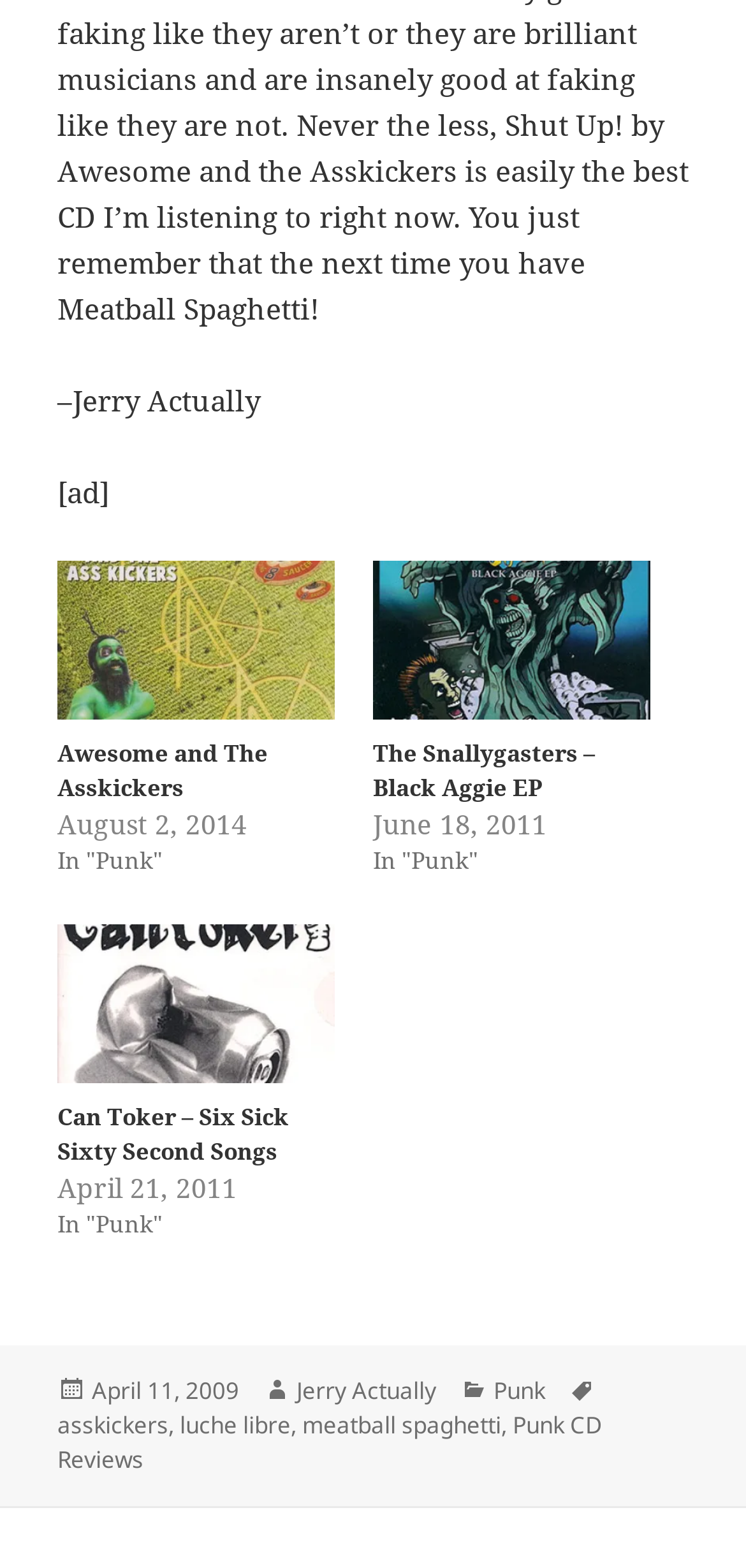Kindly determine the bounding box coordinates for the area that needs to be clicked to execute this instruction: "Read the review 'The Snallygasters – Black Aggie EP'".

[0.5, 0.47, 0.872, 0.514]